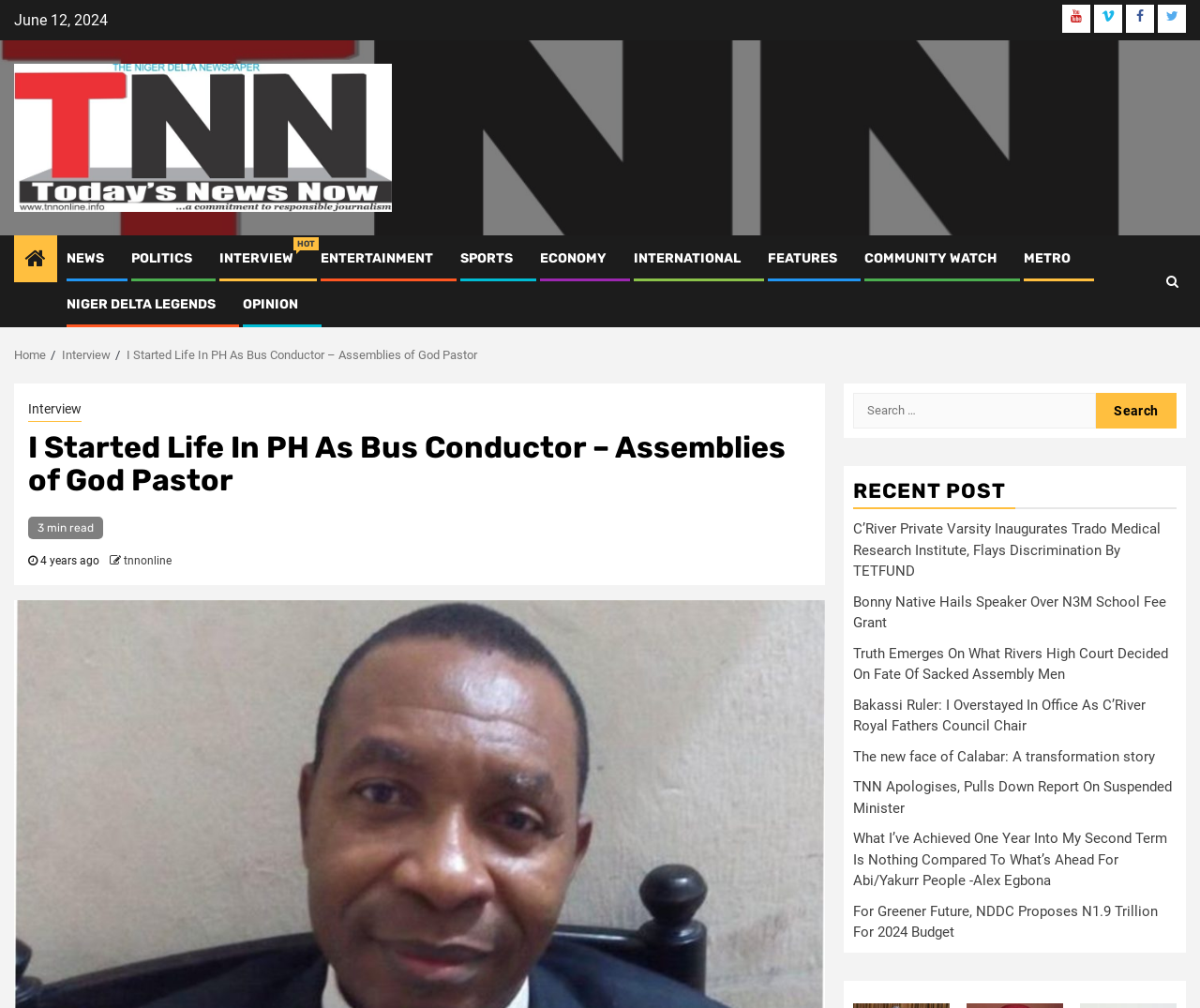Can you find the bounding box coordinates of the area I should click to execute the following instruction: "Go to the Interview section"?

[0.052, 0.345, 0.092, 0.359]